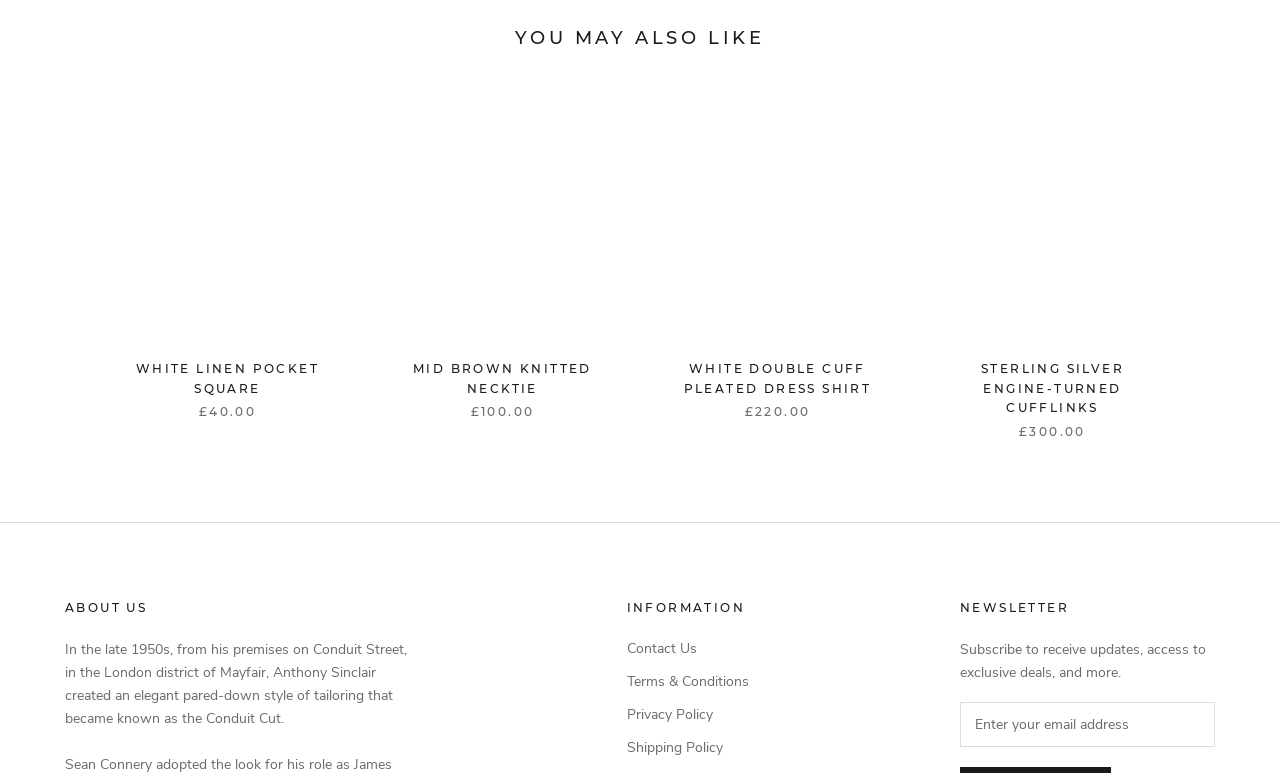What is the price of the White Double Cuff Pleated Dress Shirt?
Please respond to the question with a detailed and informative answer.

I found the price of the White Double Cuff Pleated Dress Shirt by looking at the text next to the product image and link, which says '£220.00'.